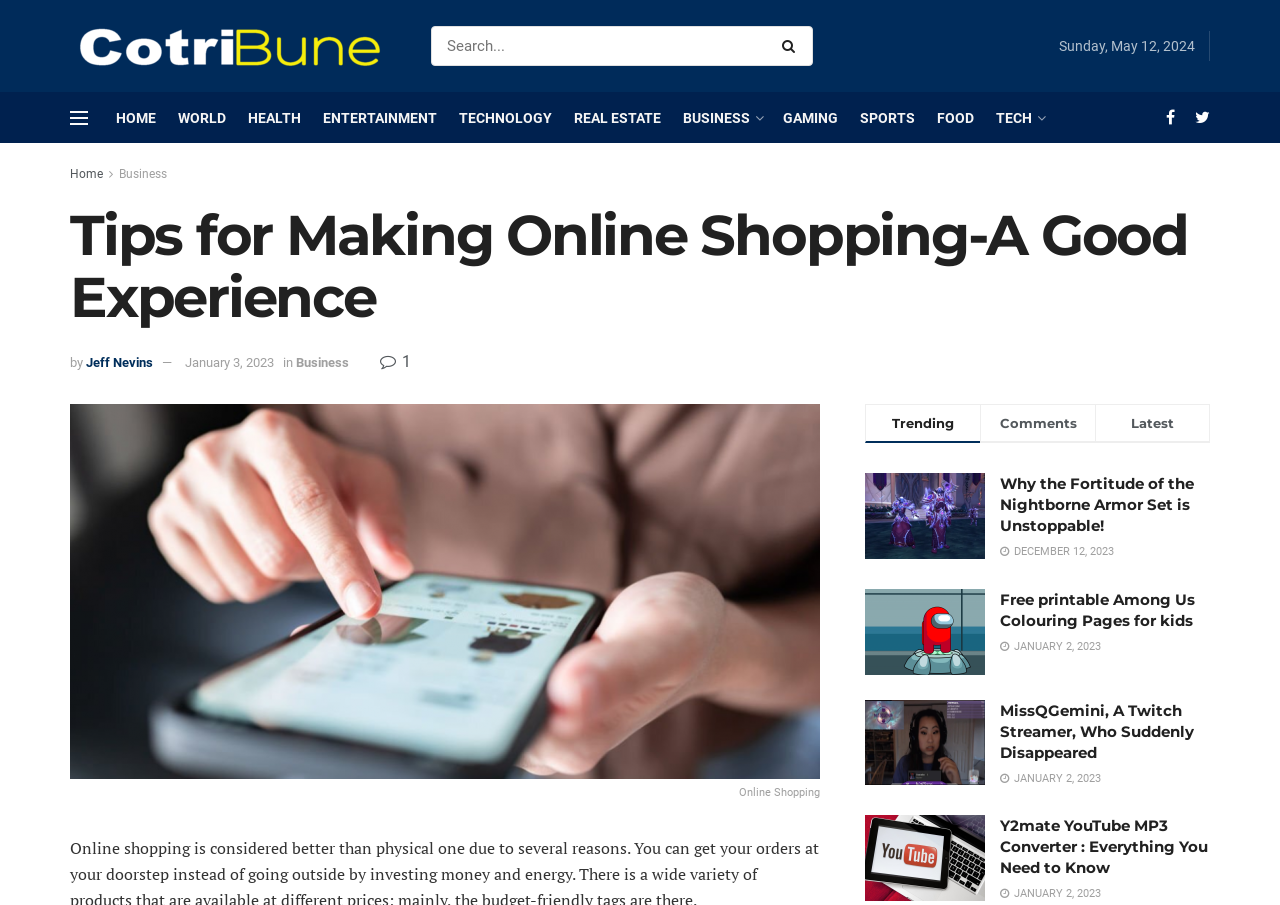Please specify the bounding box coordinates of the clickable region to carry out the following instruction: "Enter your email in the Client Email field". The coordinates should be four float numbers between 0 and 1, in the format [left, top, right, bottom].

None